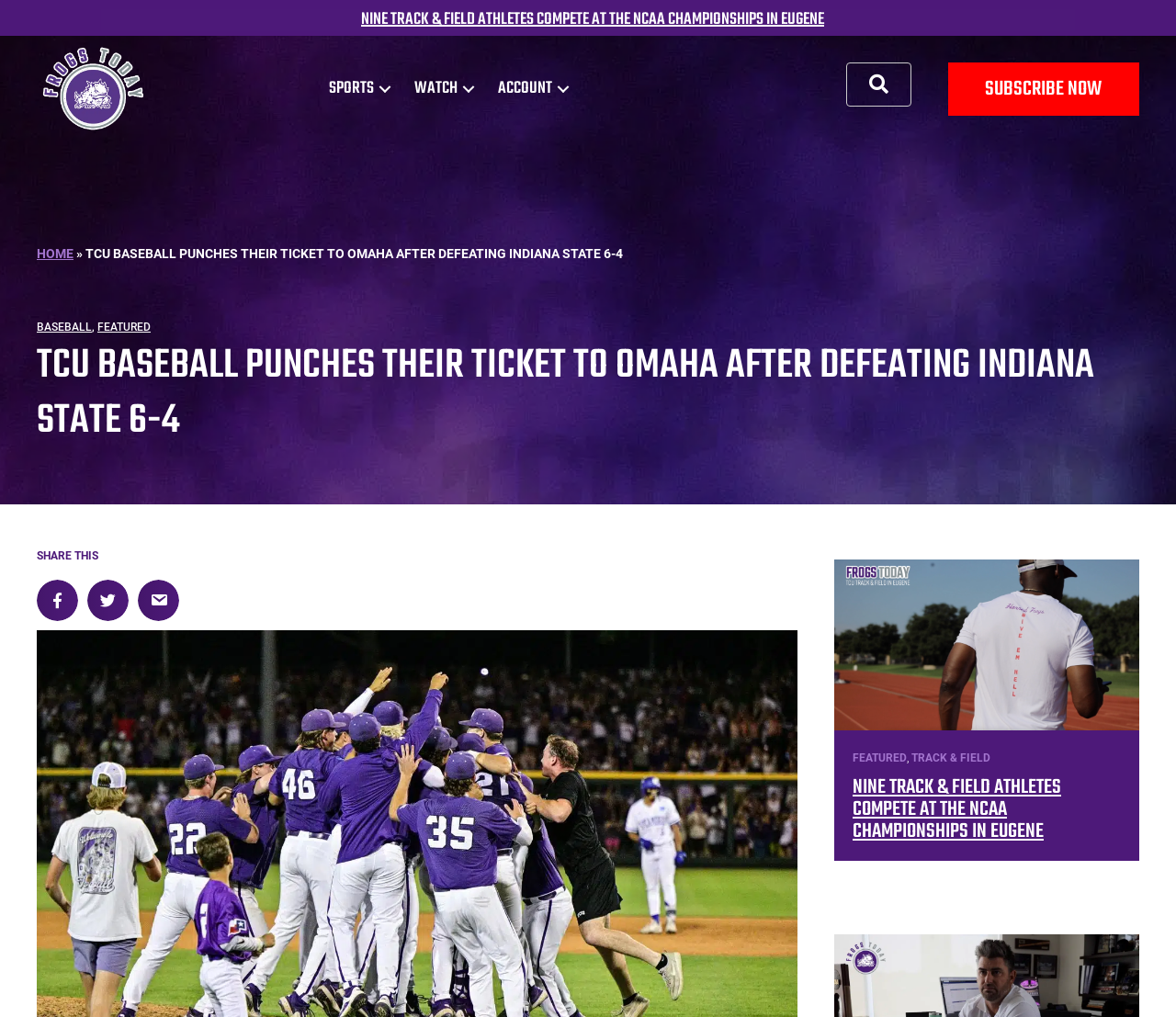Extract the main title from the webpage.

TCU BASEBALL PUNCHES THEIR TICKET TO OMAHA AFTER DEFEATING INDIANA STATE 6-4